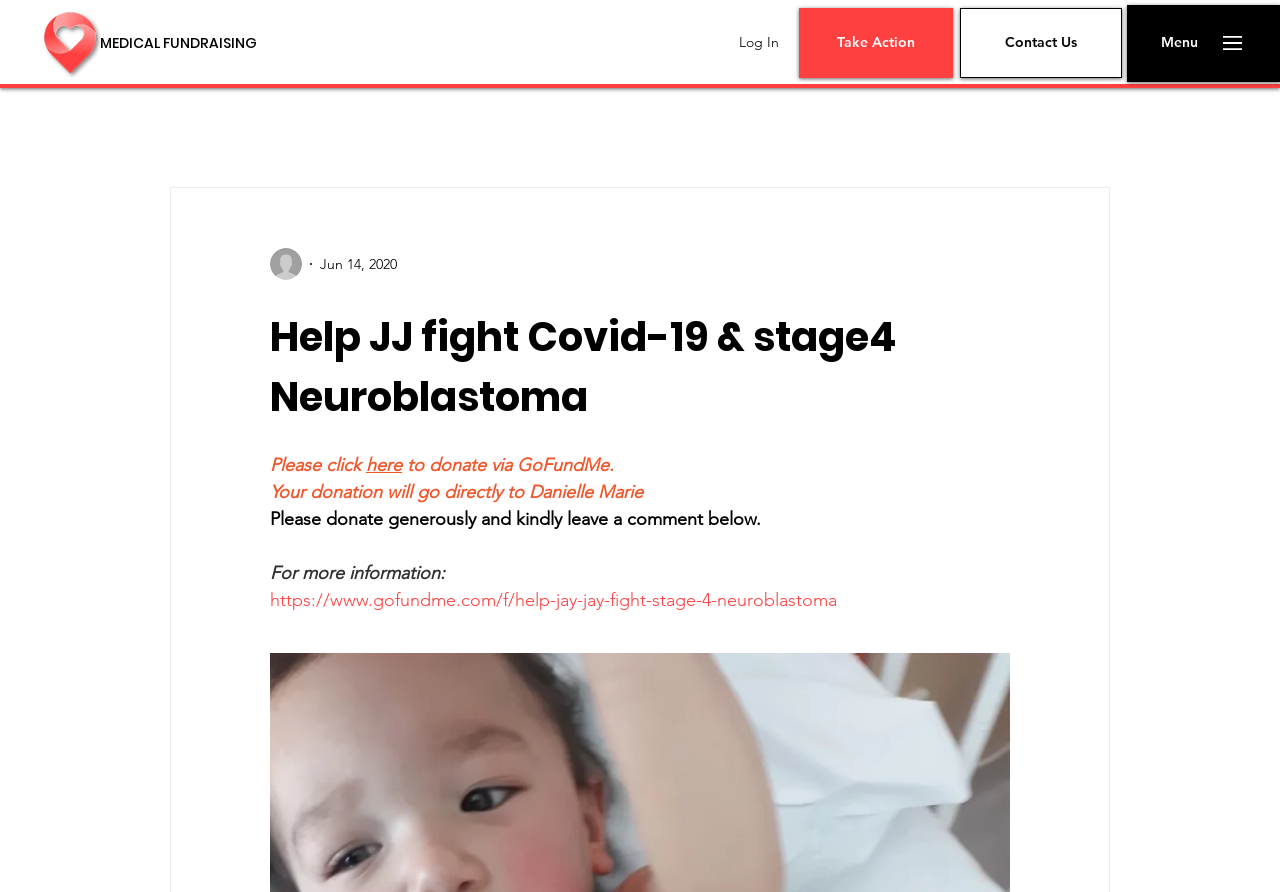What is the current health condition of JJ?
Answer with a single word or short phrase according to what you see in the image.

Covid-19 and stage 4 Neuroblastoma